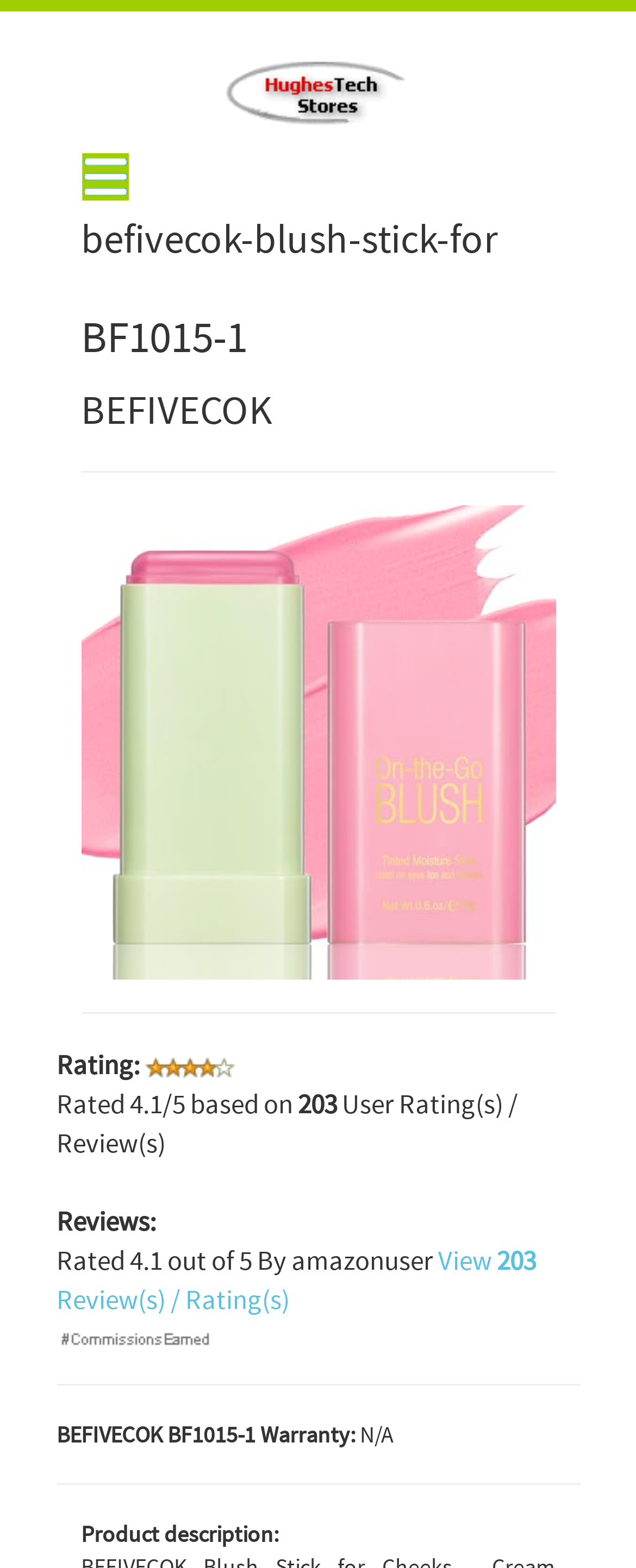Analyze the image and answer the question with as much detail as possible: 
How many reviews does this product have?

I found the review count information on the webpage, where it says 'Reviews: 203' and also '203' in the 'User Rating(s) / Review(s)' section. This indicates that the product has a total of 203 user reviews.